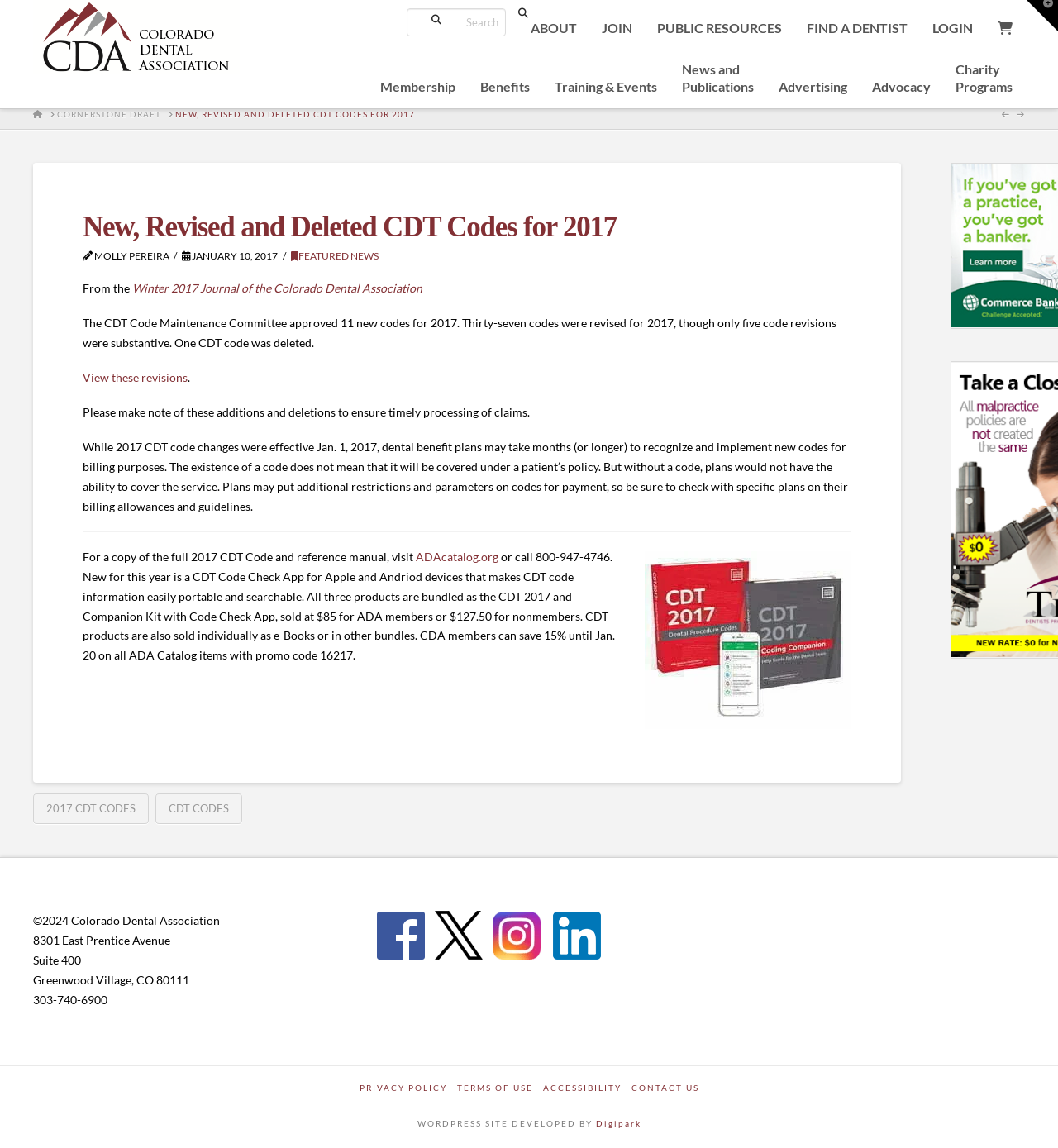With reference to the image, please provide a detailed answer to the following question: What is the address of the Colorado Dental Association?

The answer can be found in the footer section of the webpage, where the contact information of the Colorado Dental Association is listed, including the address '8301 East Prentice Avenue, Suite 400, Greenwood Village, CO 80111'.